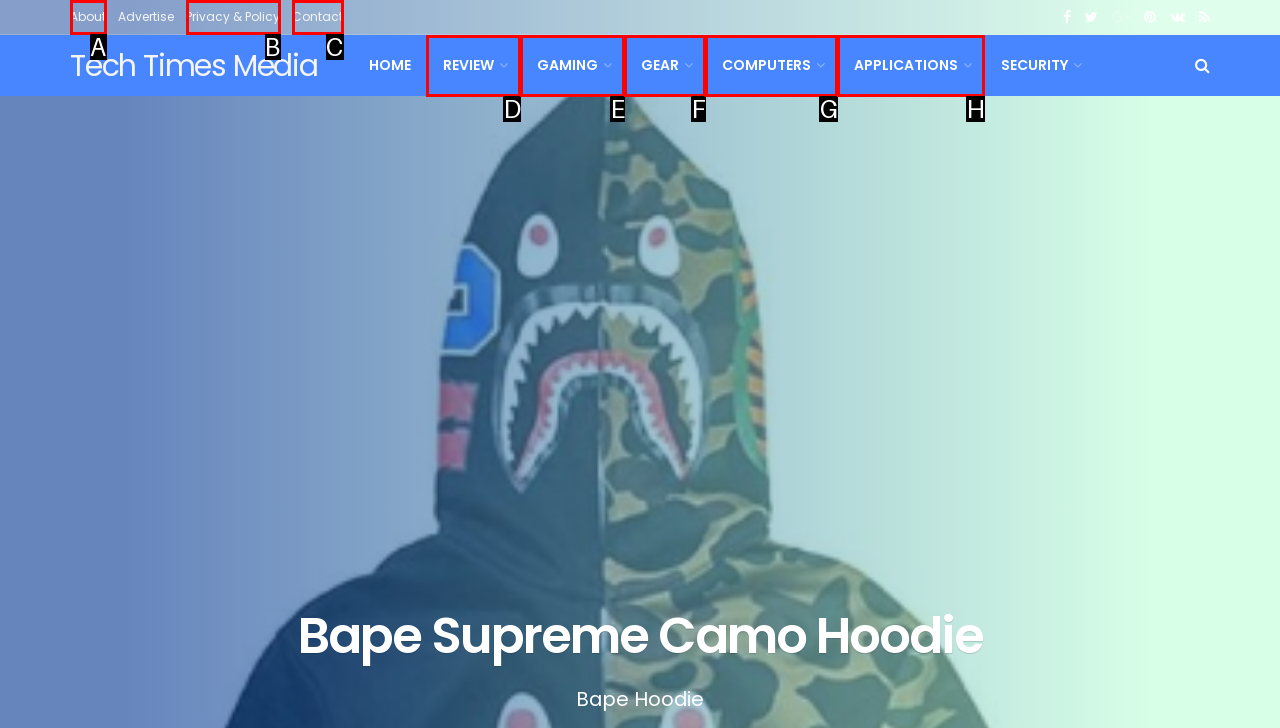Tell me the letter of the HTML element that best matches the description: Gaming from the provided options.

E